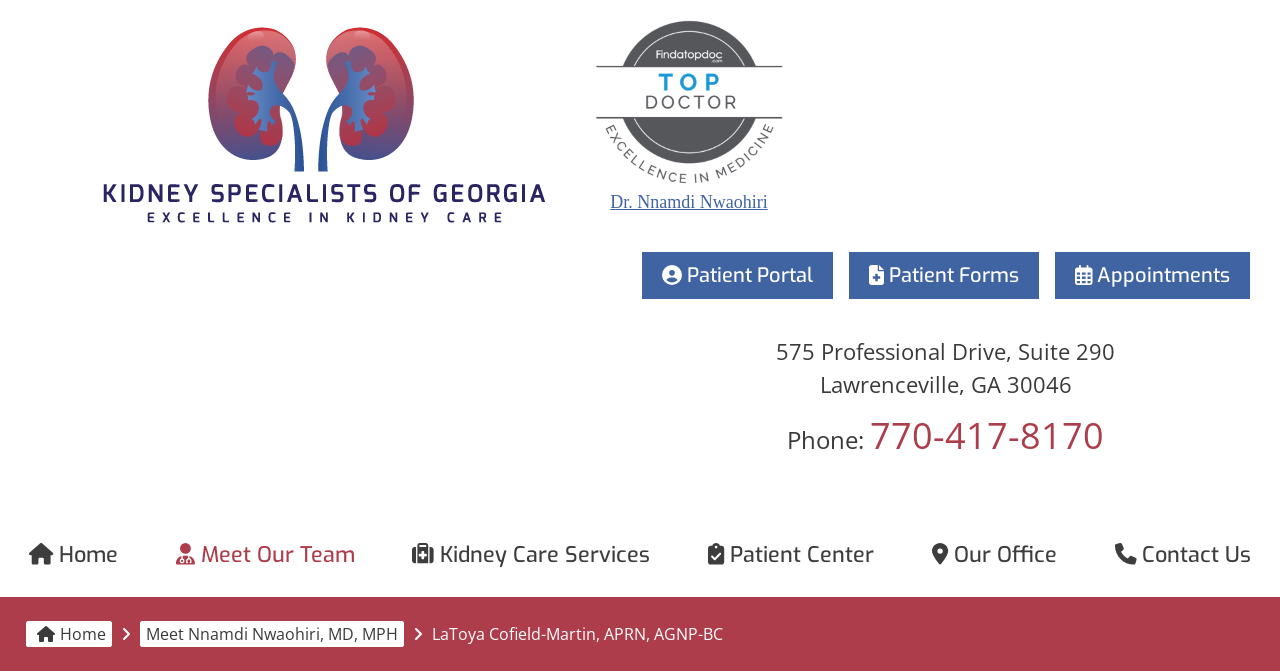Please identify the bounding box coordinates of the clickable area that will fulfill the following instruction: "Get the contact phone number". The coordinates should be in the format of four float numbers between 0 and 1, i.e., [left, top, right, bottom].

[0.68, 0.613, 0.863, 0.686]